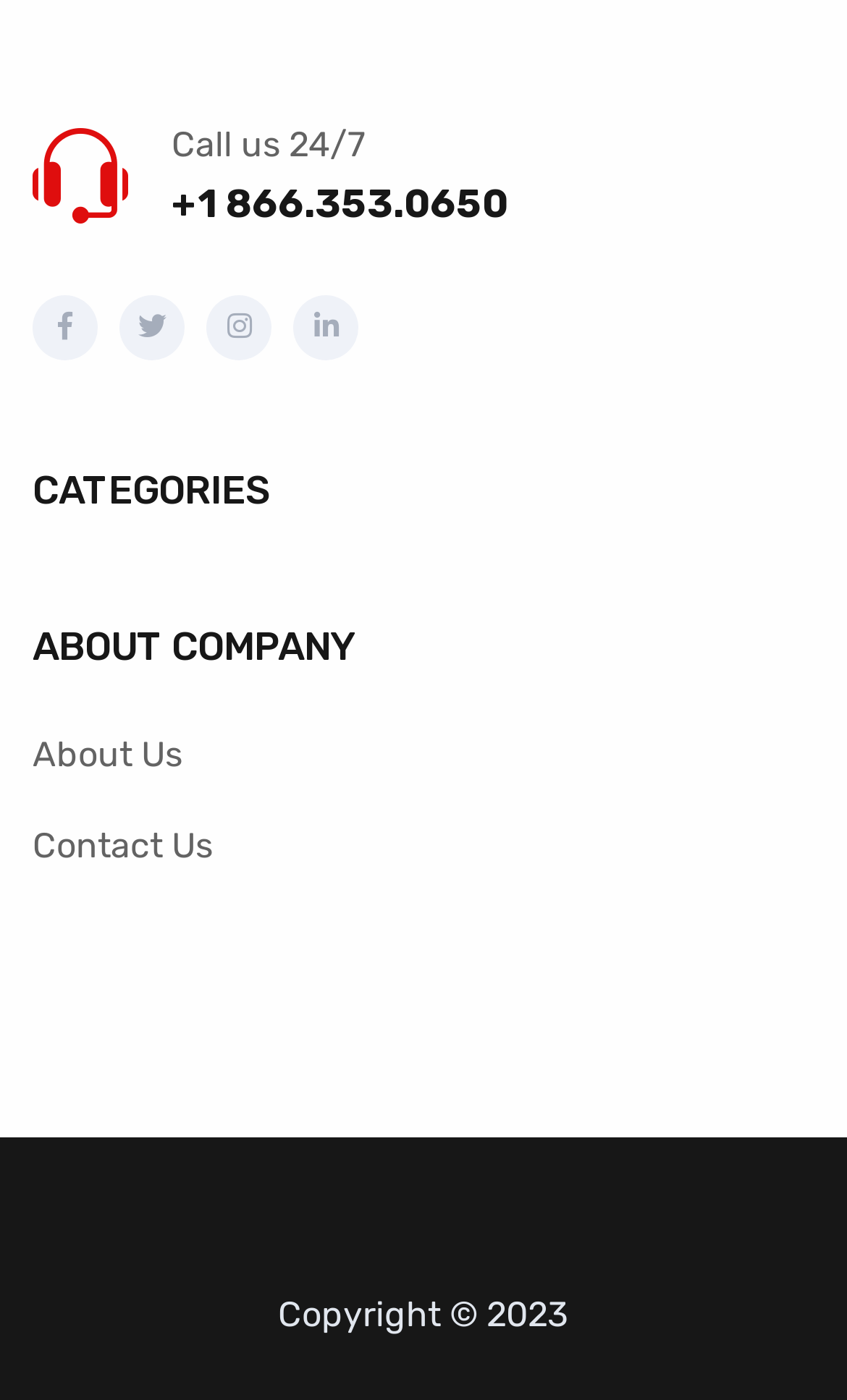What is the company's copyright year?
Craft a detailed and extensive response to the question.

The company's copyright year is located at the bottom of the webpage, in a static text element, and is '2023'.